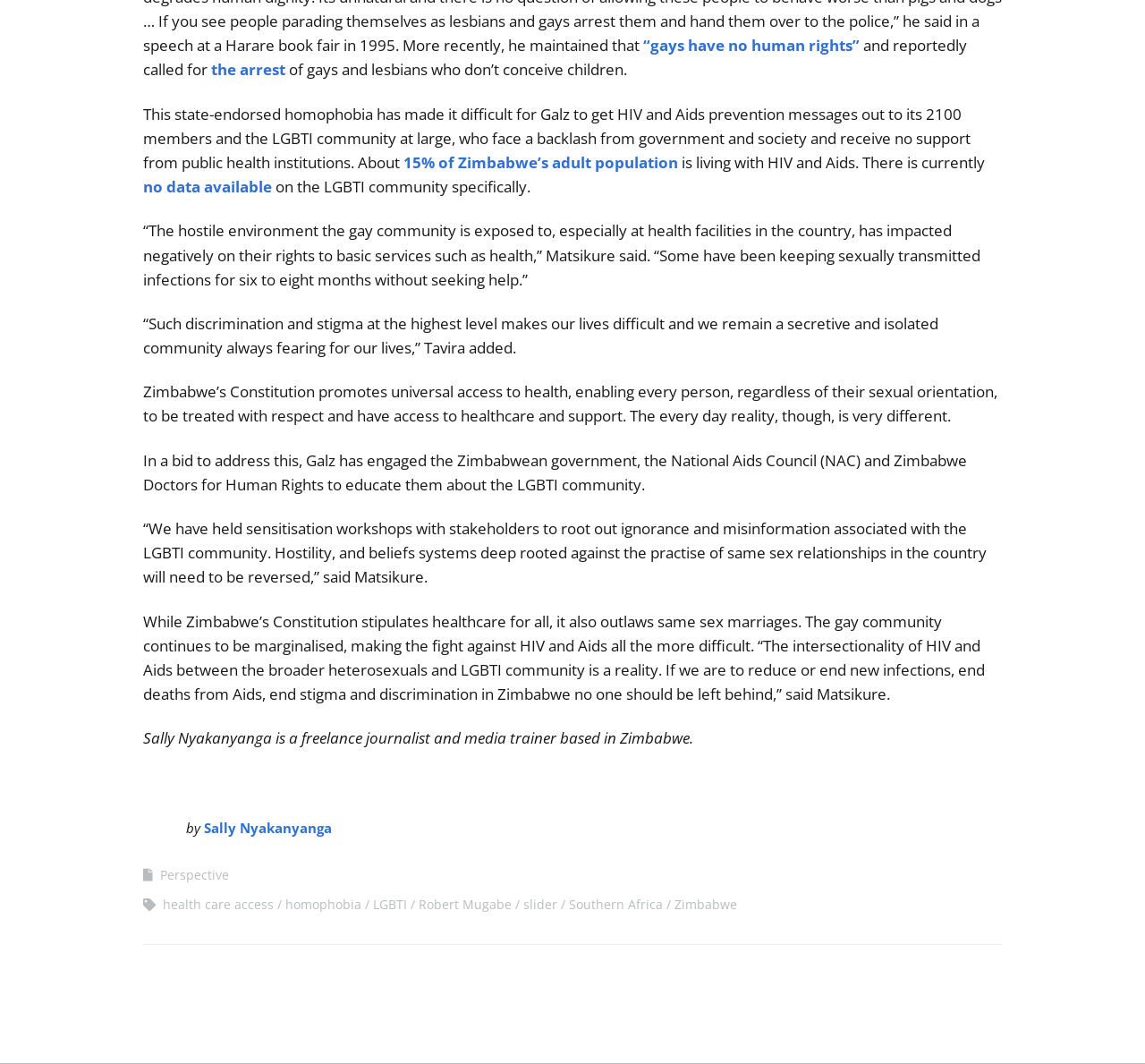Please locate the bounding box coordinates of the element that should be clicked to achieve the given instruction: "Learn more about healthcare access".

[0.142, 0.842, 0.239, 0.858]